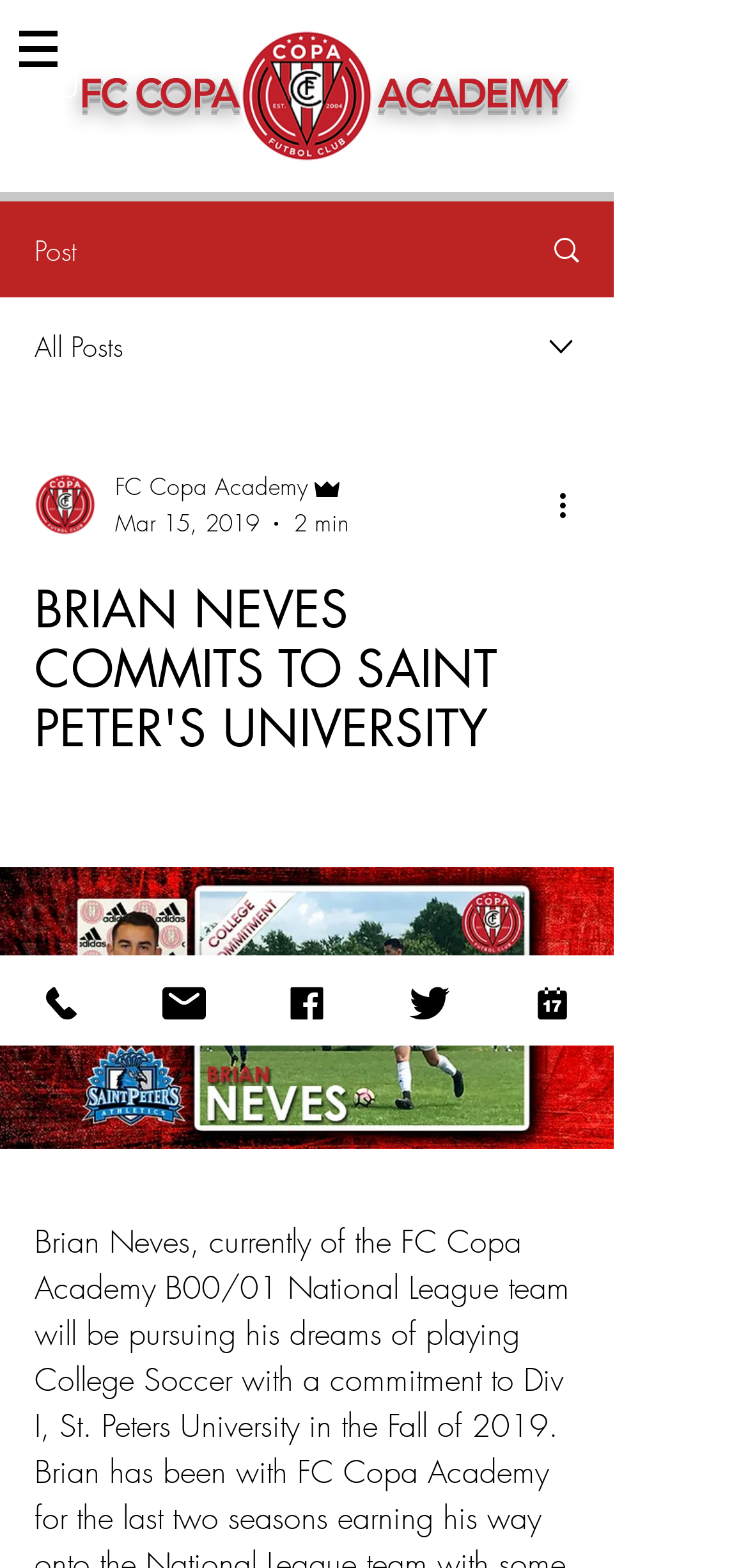Please respond in a single word or phrase: 
What is the date of the article?

Mar 15, 2019